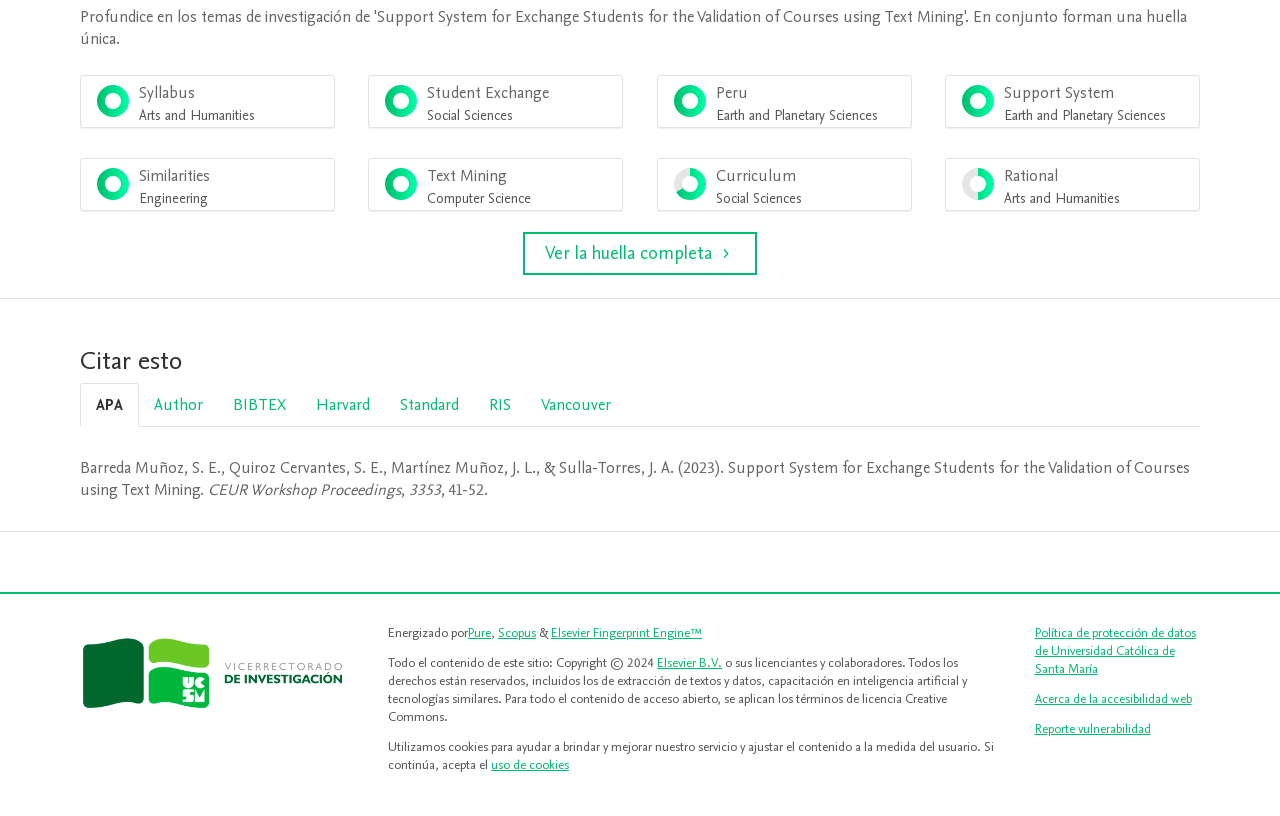Please indicate the bounding box coordinates of the element's region to be clicked to achieve the instruction: "Click on the 'Elsevier Fingerprint Engine™' link". Provide the coordinates as four float numbers between 0 and 1, i.e., [left, top, right, bottom].

[0.43, 0.765, 0.548, 0.787]